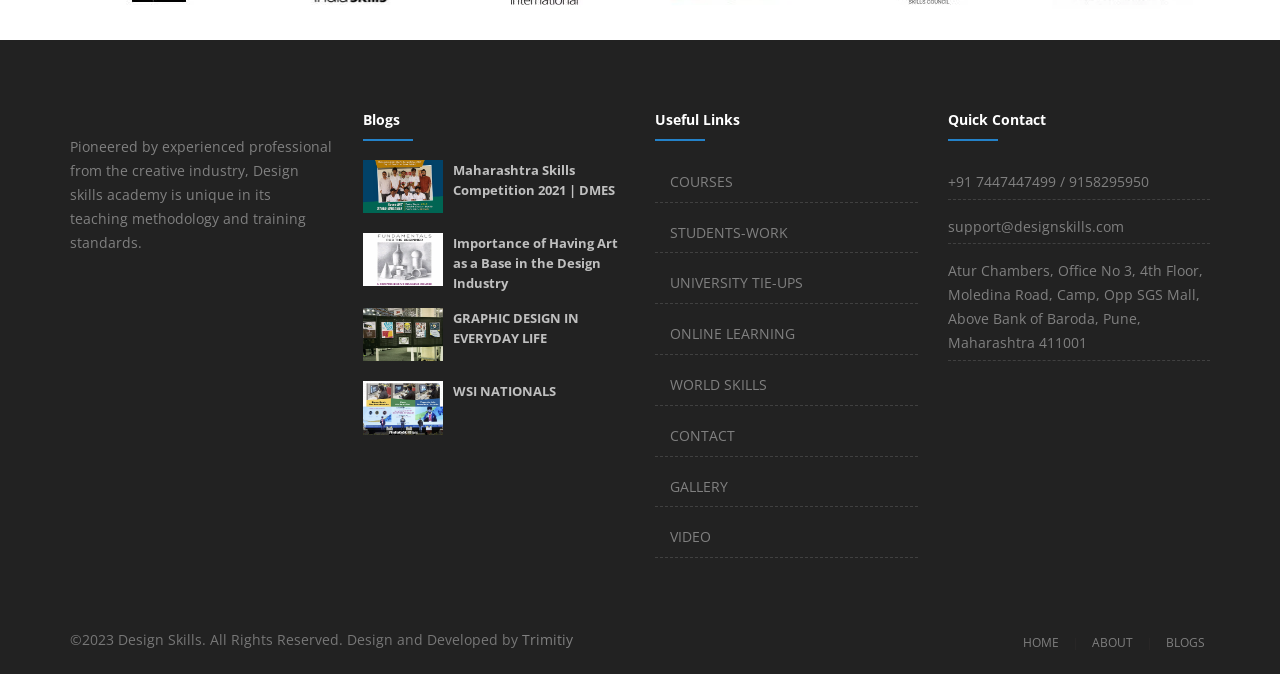Based on the element description: "Datenschutzerklärung", identify the UI element and provide its bounding box coordinates. Use four float numbers between 0 and 1, [left, top, right, bottom].

None